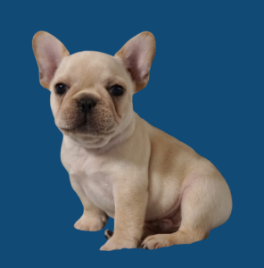What is the shape of the puppy's ears?
Using the information from the image, give a concise answer in one word or a short phrase.

bat-like